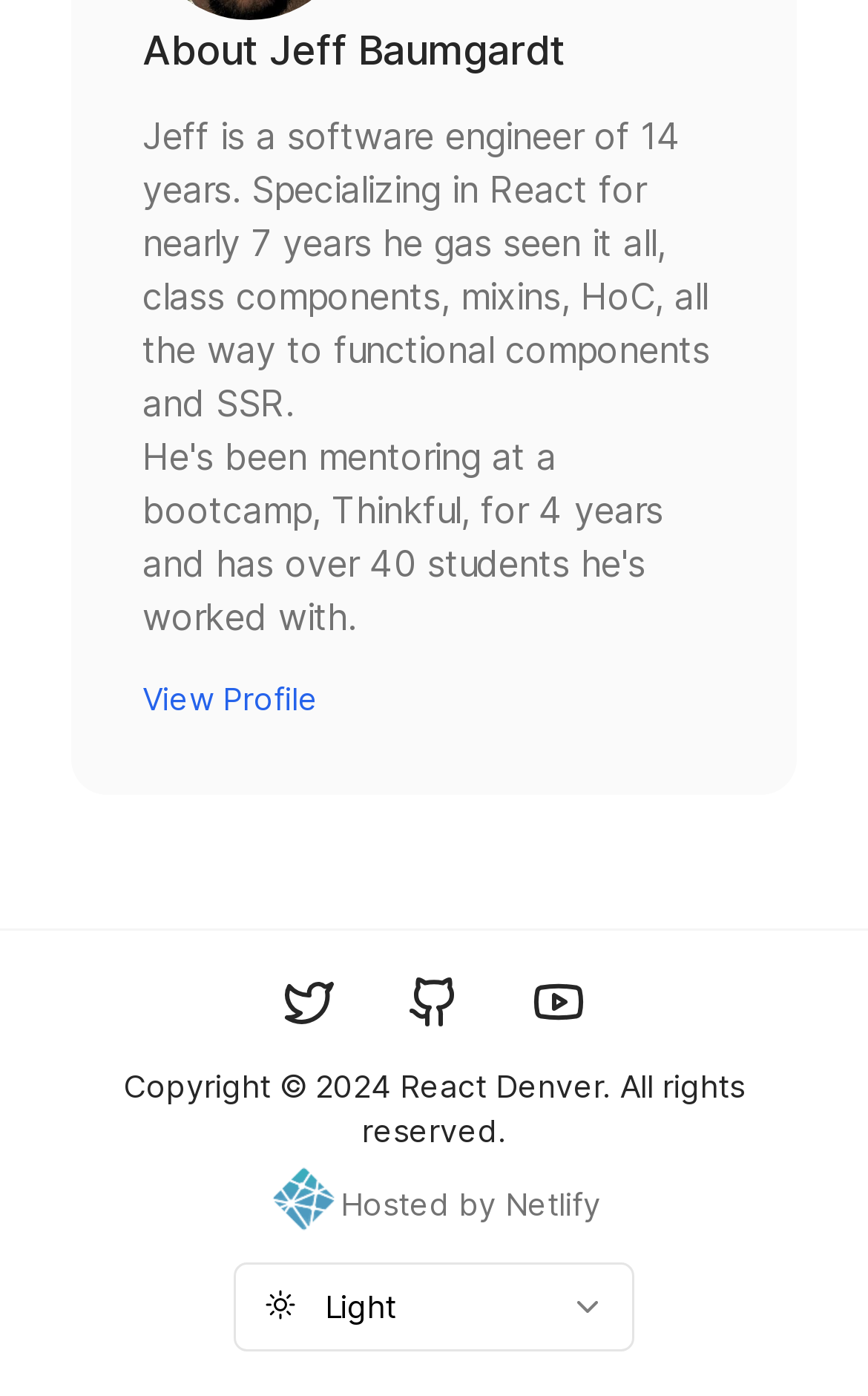Extract the bounding box for the UI element that matches this description: "Hosted by Netlify".

[0.308, 0.849, 0.692, 0.876]